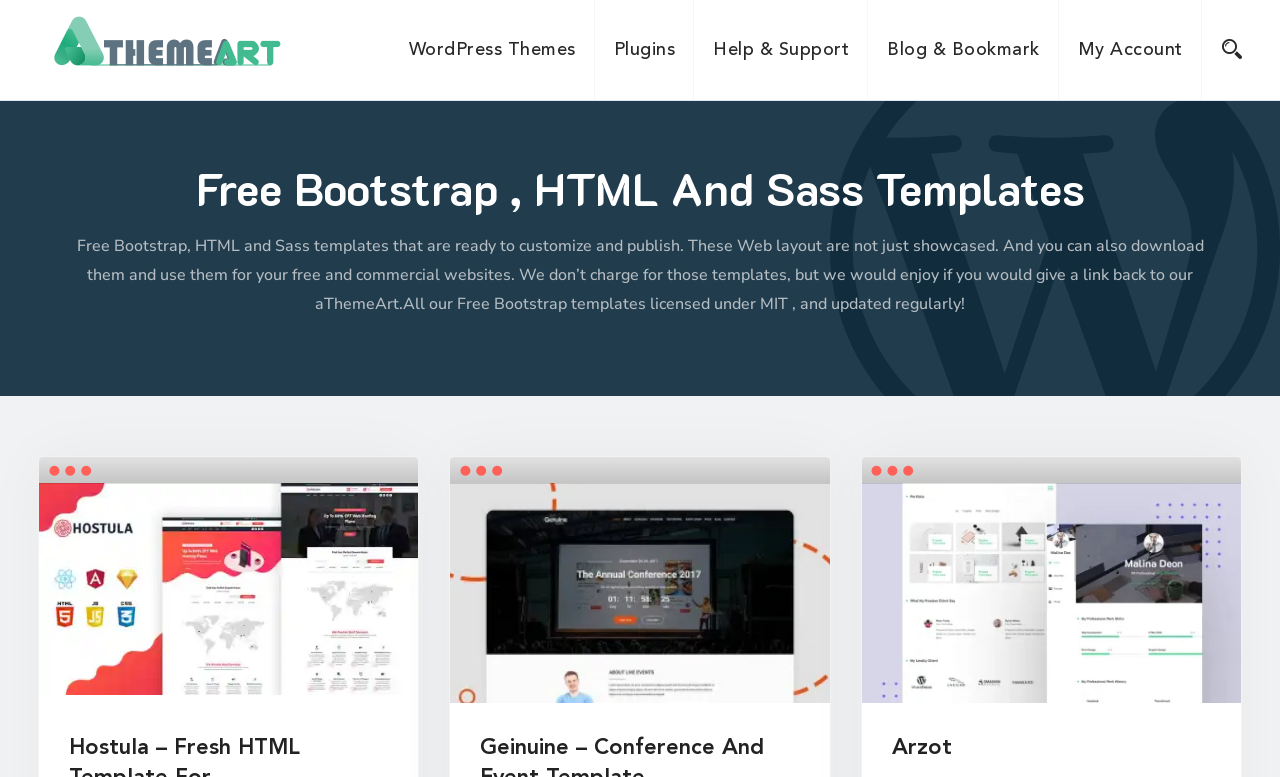What is the purpose of the templates on this website?
Please provide a comprehensive answer based on the details in the screenshot.

The StaticText element on the webpage states that the templates are 'ready to customize and publish', implying that users can download and use them for their own websites.